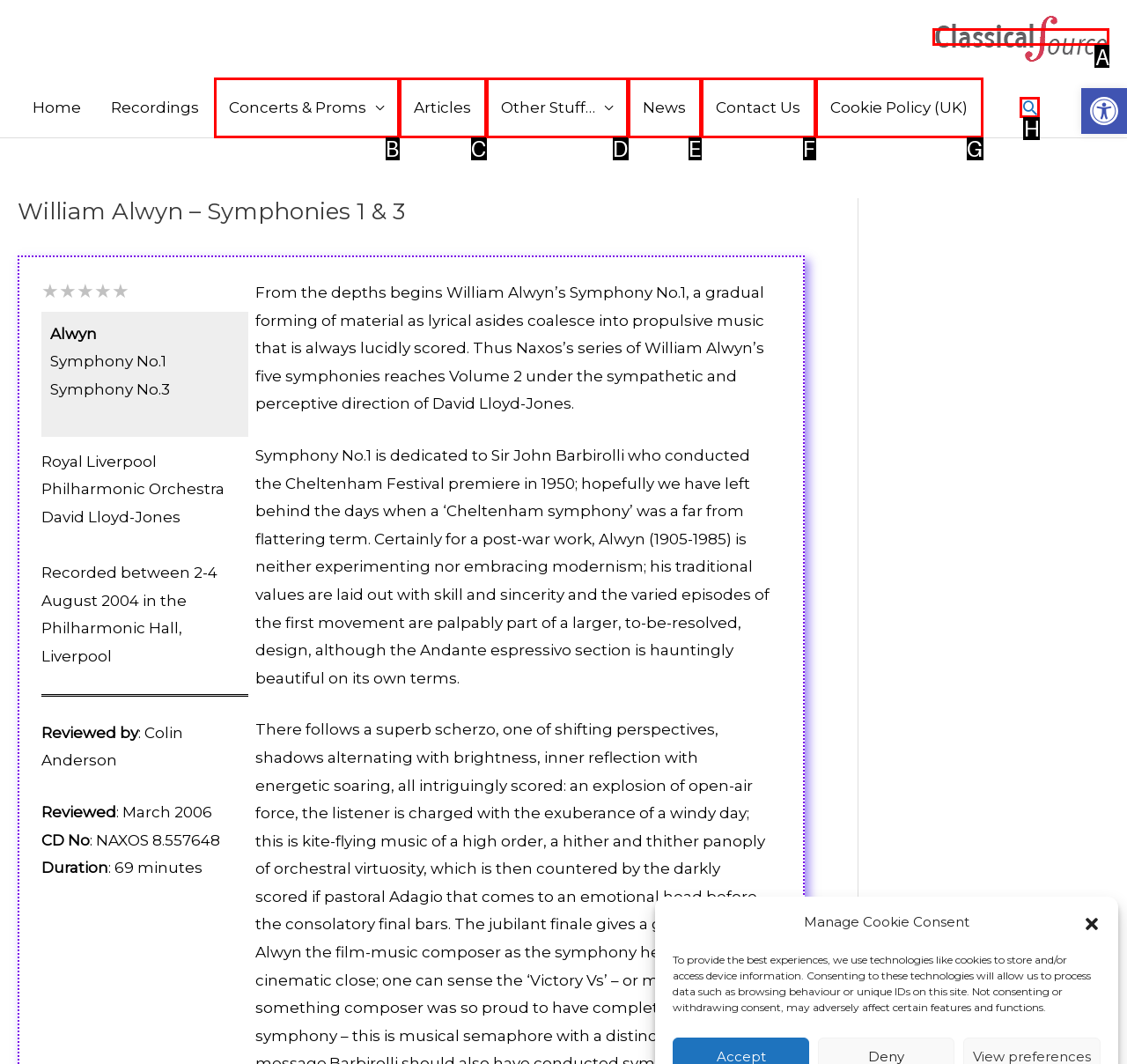Which letter corresponds to the correct option to complete the task: Visit The Classical Source website?
Answer with the letter of the chosen UI element.

A